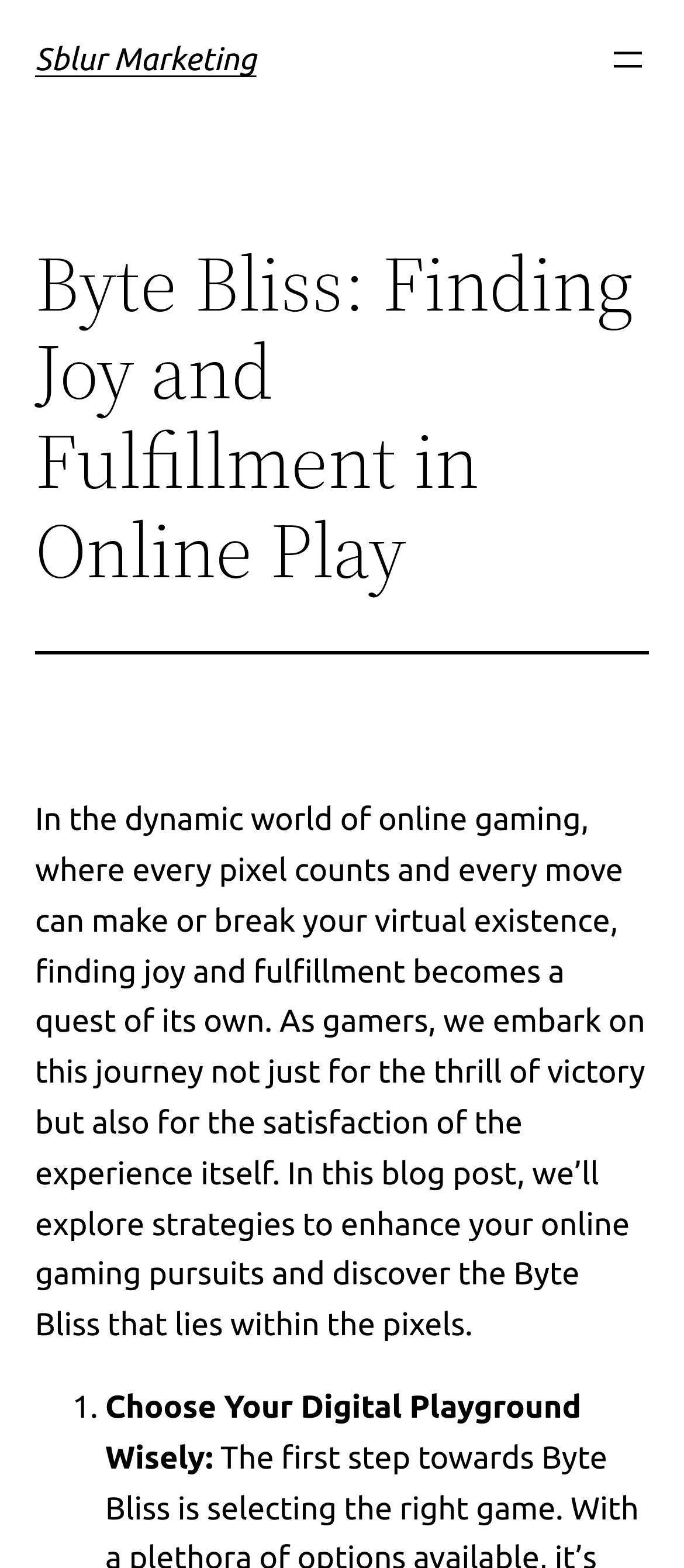Offer a thorough description of the webpage.

The webpage is about finding joy and fulfillment in online gaming, specifically discussing strategies to enhance the gaming experience. At the top left of the page, there is a heading that reads "Sblur Marketing" which is also a clickable link. To the right of this heading, there is a button labeled "Open menu" that, when clicked, opens a dialog box.

Below the top section, there is a larger heading that reads "Byte Bliss: Finding Joy and Fulfillment in Online Play". Underneath this heading, there is a horizontal separator line. The main content of the page is a block of text that discusses the importance of finding joy and fulfillment in online gaming, and how this blog post will explore strategies to enhance the gaming experience.

Further down the page, there is a numbered list, with the first item labeled "1." and a subheading that reads "Choose Your Digital Playground Wisely:". The list item is positioned to the right of the main text block, and is likely the start of a list of strategies or tips for enhancing online gaming pursuits.